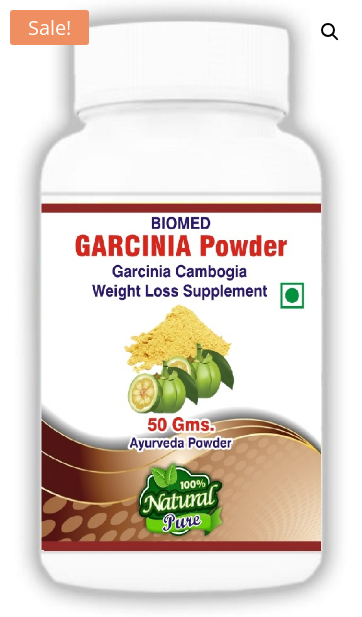Provide a brief response to the question using a single word or phrase: 
Is the powder 100% natural?

Yes